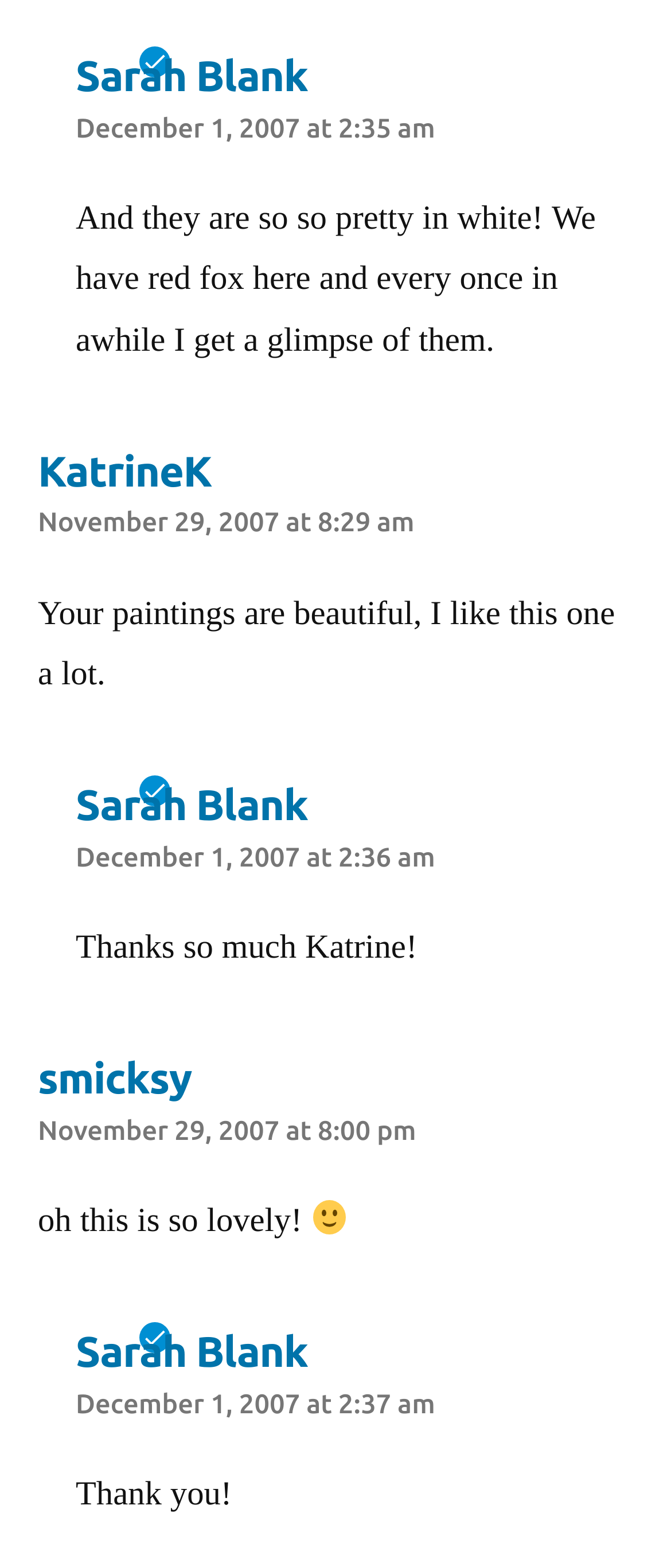Could you provide the bounding box coordinates for the portion of the screen to click to complete this instruction: "Search for a topic"?

None